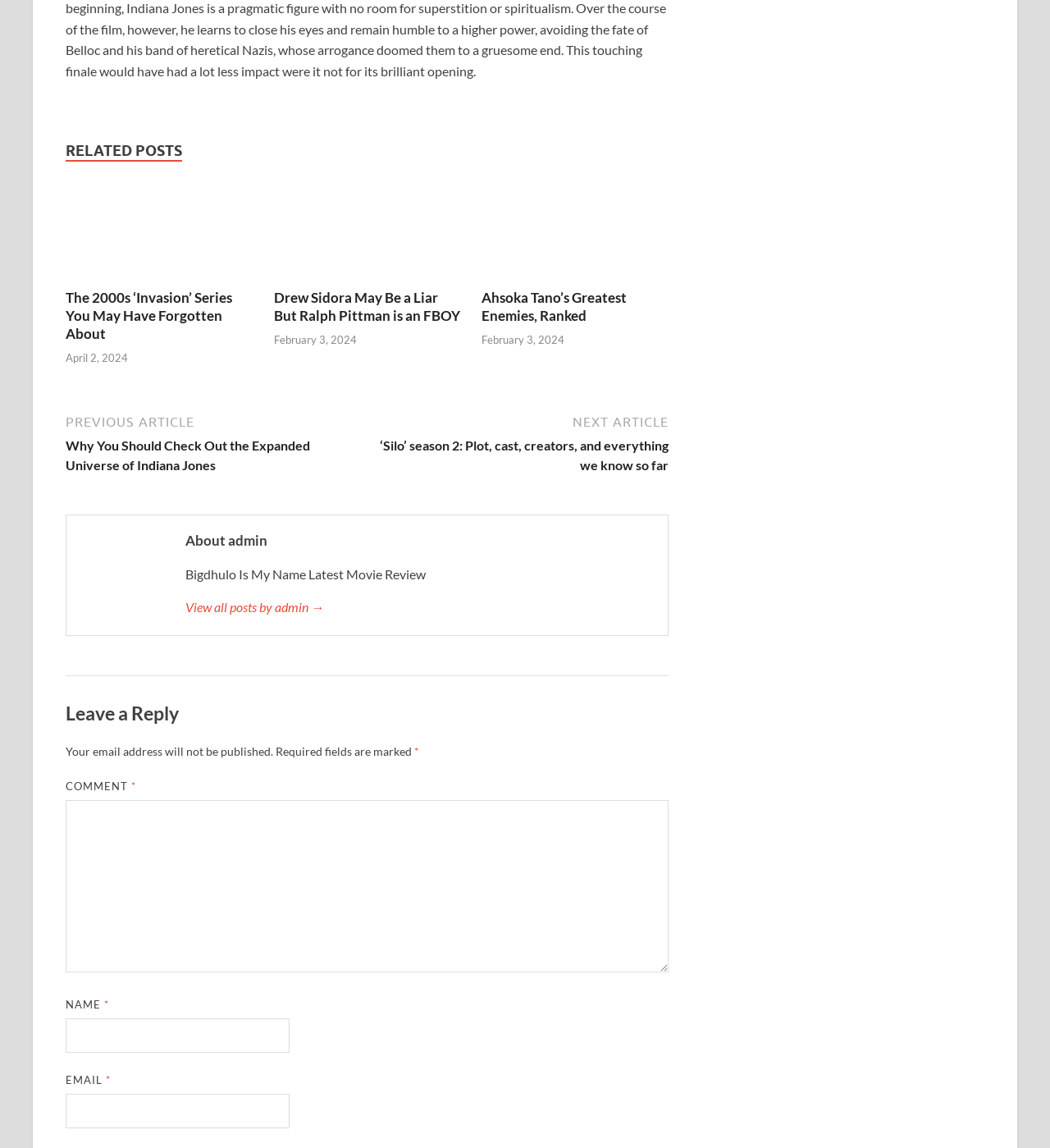Answer with a single word or phrase: 
What is the label of the third textbox in the comment form?

EMAIL